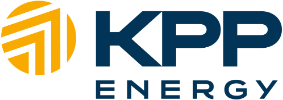What kind of energy solutions does KPP Energy provide?
Please provide a full and detailed response to the question.

KPP Energy provides sustainable and community-focused energy solutions, and they play a role in advancing renewable energy within the community through initiatives like solar and battery projects.